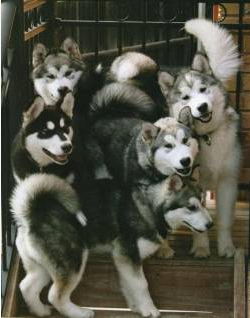Utilize the details in the image to give a detailed response to the question: What is the primary color of the puppies' fur?

The caption describes the puppies' fur as having a range of colors, with gray and black markings predominating, indicating that these two colors are the most prominent.